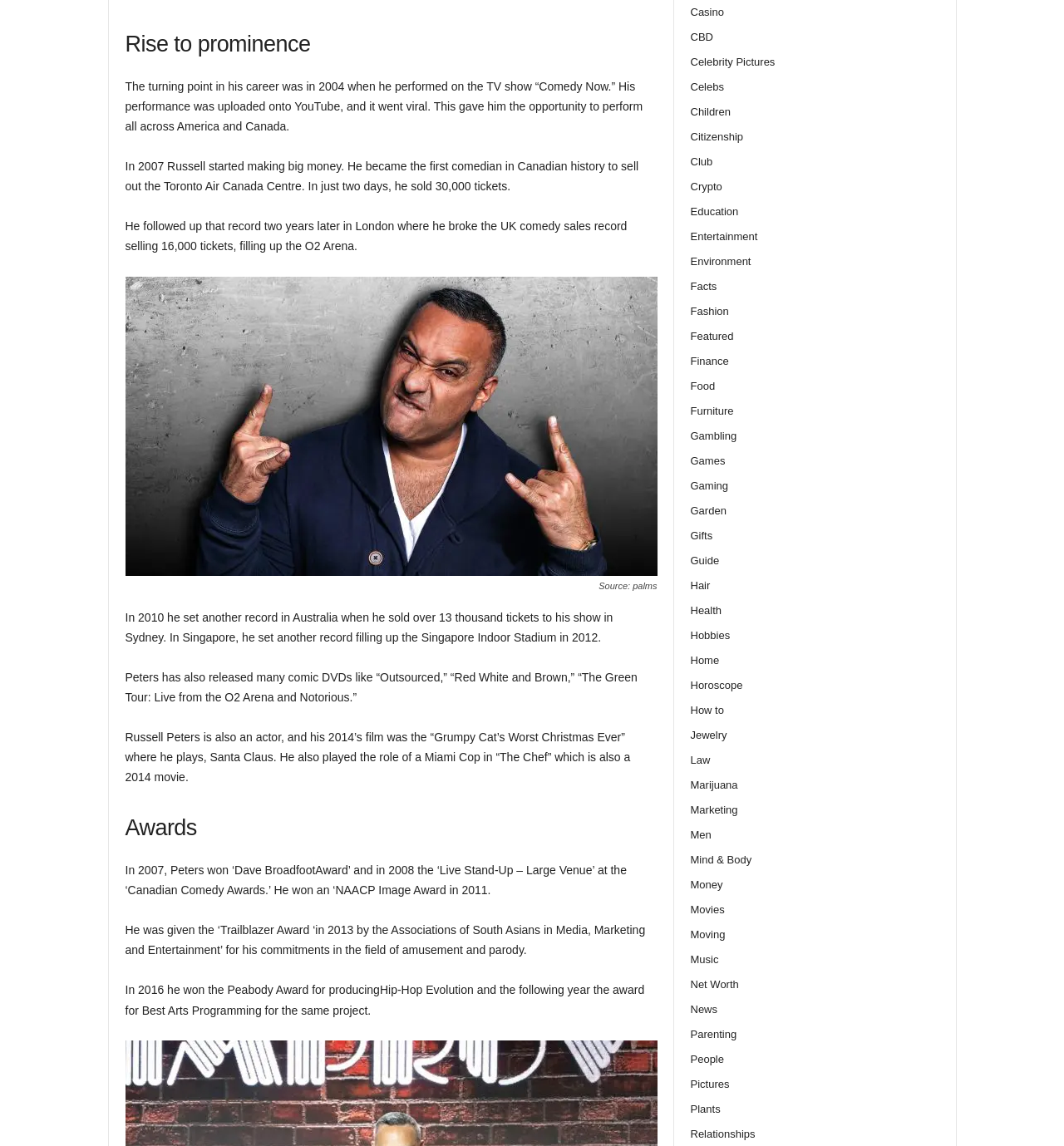Please specify the bounding box coordinates of the area that should be clicked to accomplish the following instruction: "View 'Celebrity Pictures'". The coordinates should consist of four float numbers between 0 and 1, i.e., [left, top, right, bottom].

[0.649, 0.049, 0.728, 0.059]